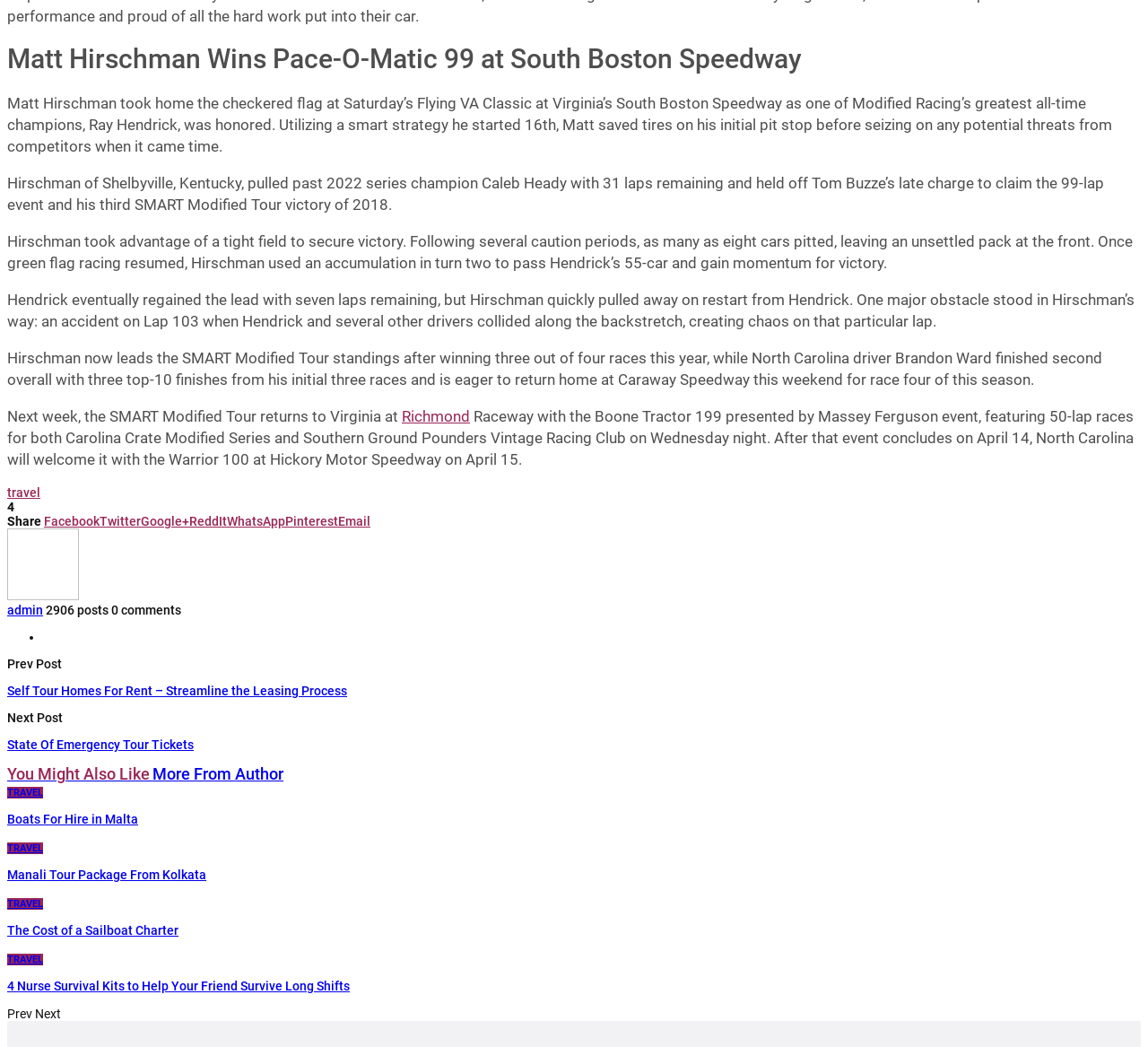How many top-10 finishes does Brandon Ward have?
Please provide a full and detailed response to the question.

According to the text, 'North Carolina driver Brandon Ward finished second overall with three top-10 finishes from his initial three races...' This indicates that Brandon Ward has three top-10 finishes.